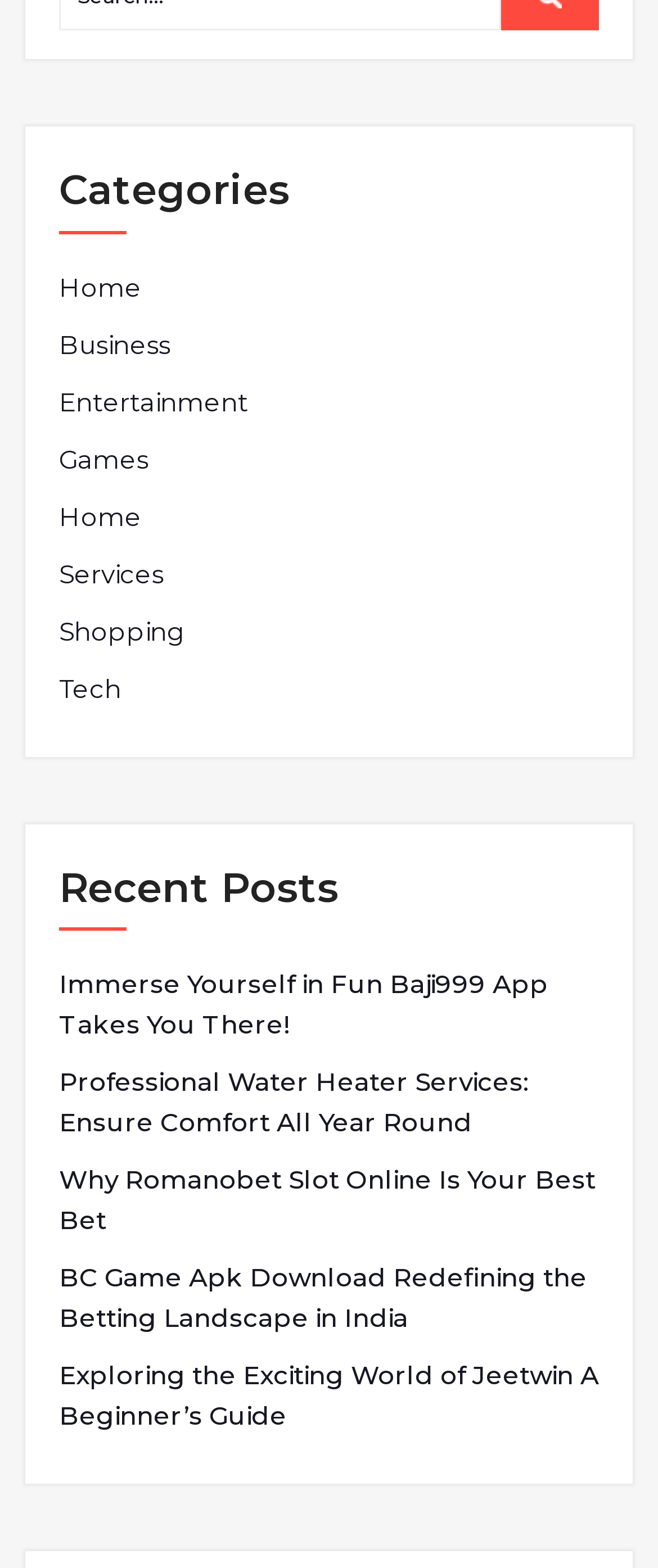Identify the bounding box coordinates of the element that should be clicked to fulfill this task: "Browse the 'Tech' section". The coordinates should be provided as four float numbers between 0 and 1, i.e., [left, top, right, bottom].

[0.09, 0.426, 0.185, 0.452]